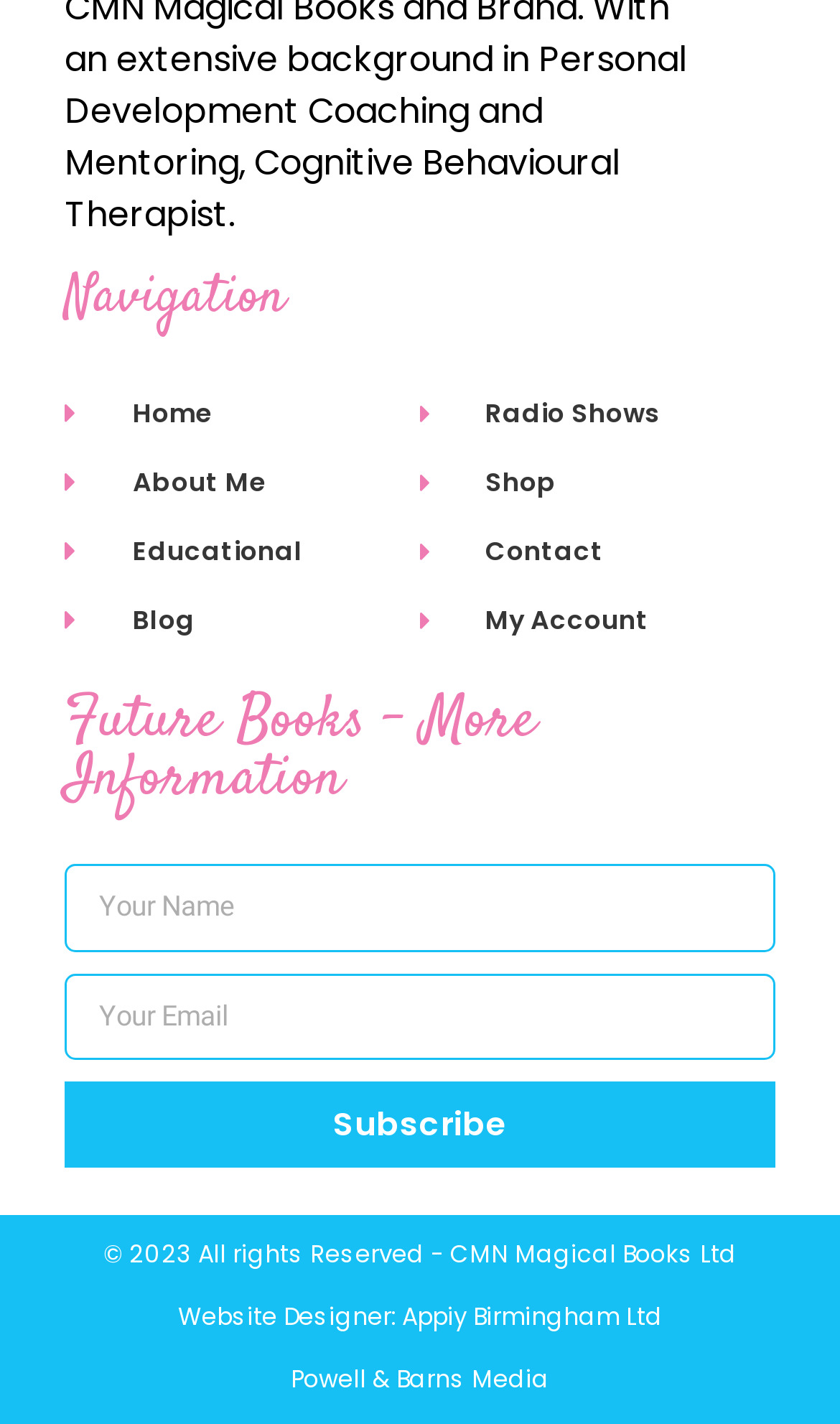How many navigation links are there?
Based on the image, please offer an in-depth response to the question.

I counted the number of links under the 'Navigation' heading, which are 'Home', 'About Me', 'Educational', 'Blog', 'Radio Shows', 'Shop', 'Contact', and 'My Account'. There are 8 links in total.